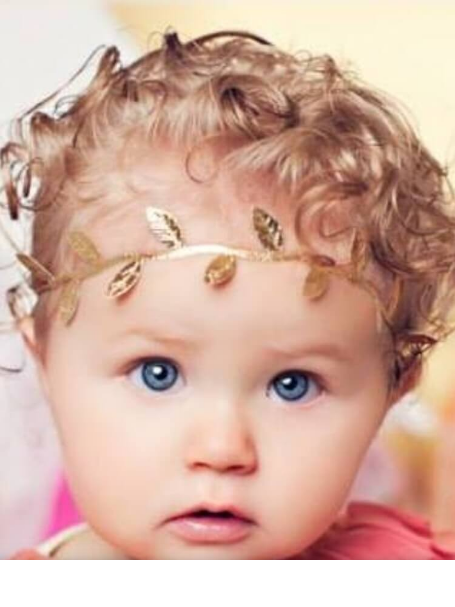What is the material of the headband?
Use the screenshot to answer the question with a single word or phrase.

Gold